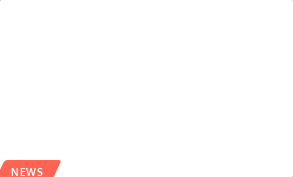Please give a succinct answer using a single word or phrase:
What is the background color of the image?

white